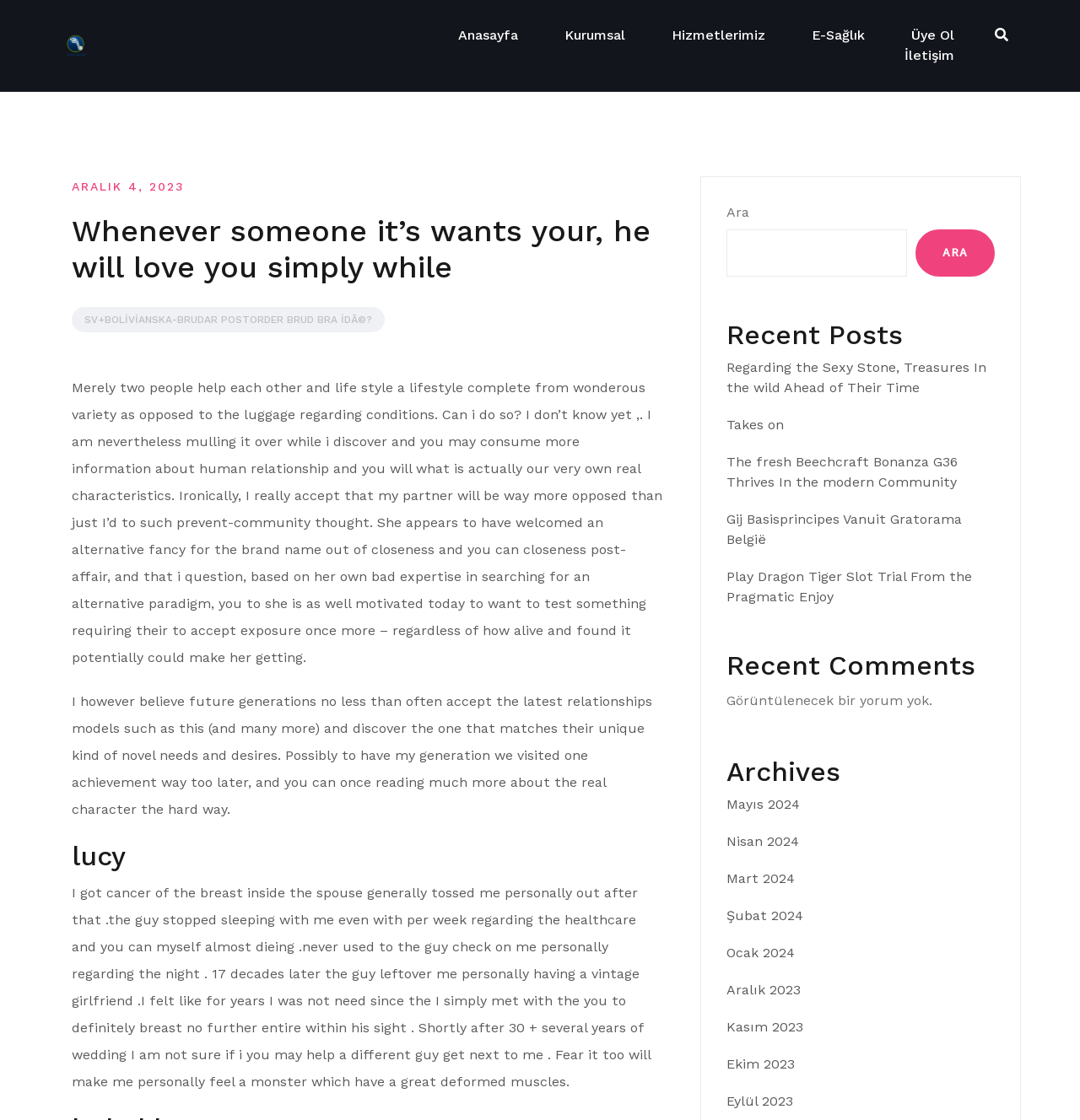Respond to the question below with a single word or phrase:
How many recent posts are listed on the webpage?

5